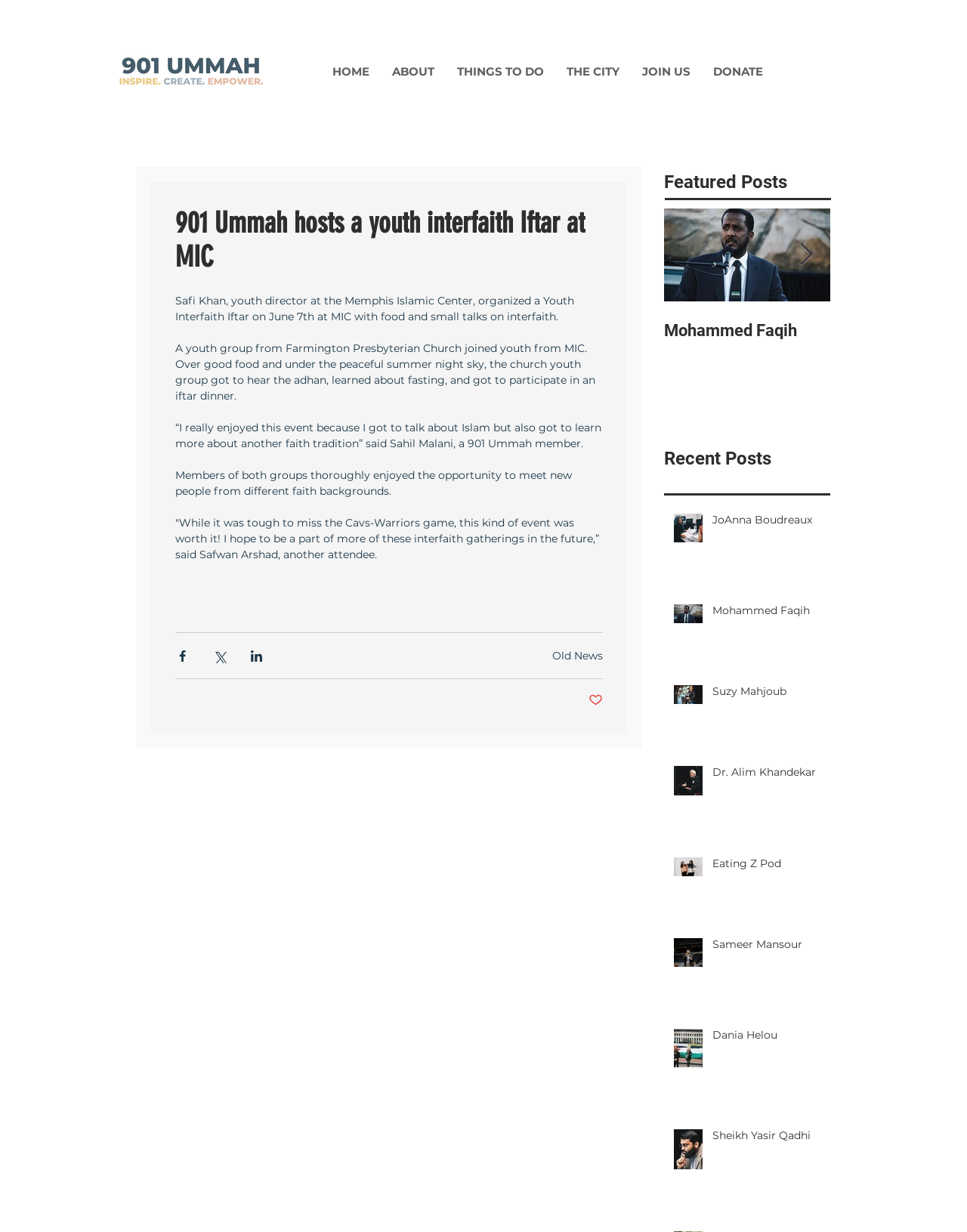Answer briefly with one word or phrase:
What is the name of the Islamic Center mentioned in the article?

Memphis Islamic Center